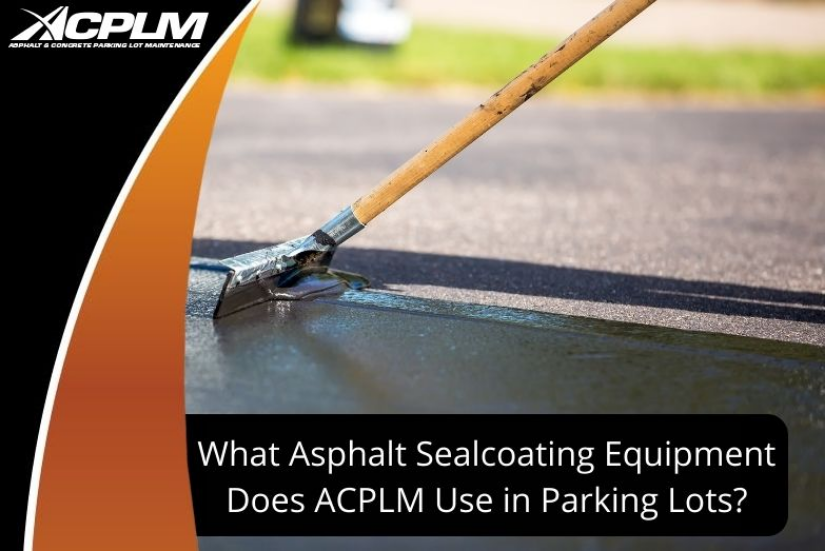Use a single word or phrase to answer the question: 
What is the purpose of the specialized tool?

To apply sealant